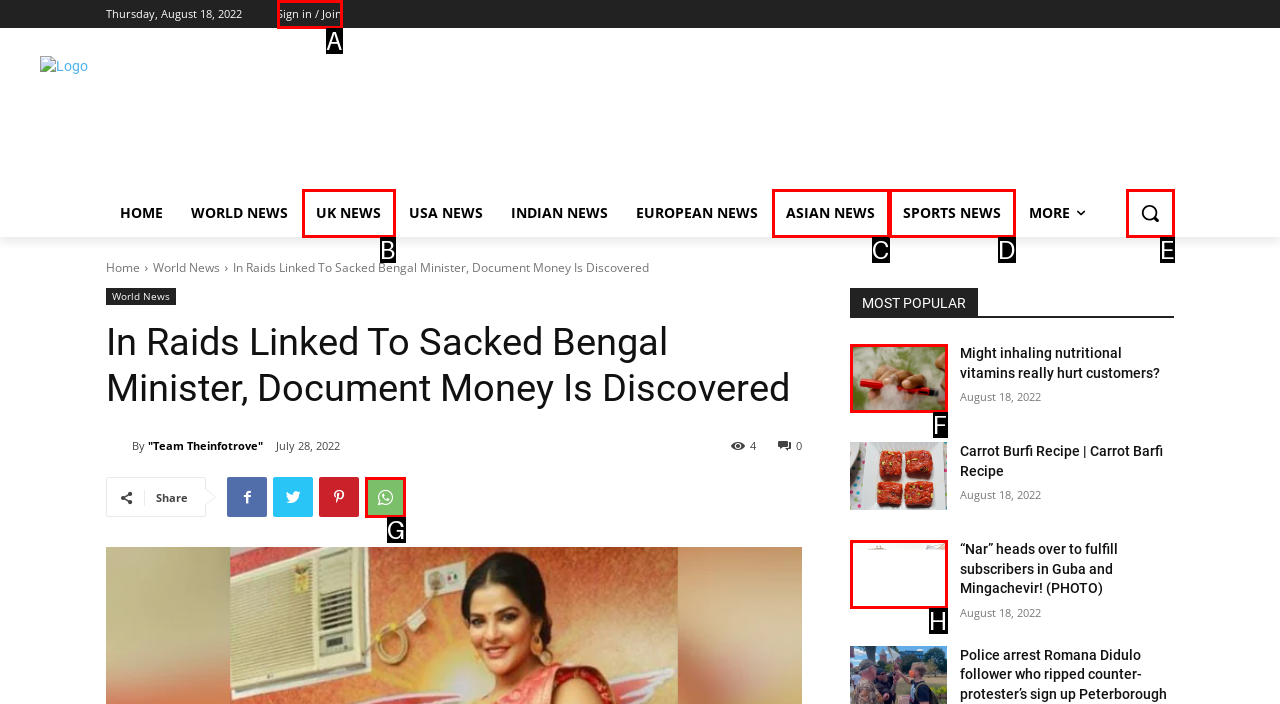Using the description: Sign in / Join
Identify the letter of the corresponding UI element from the choices available.

A